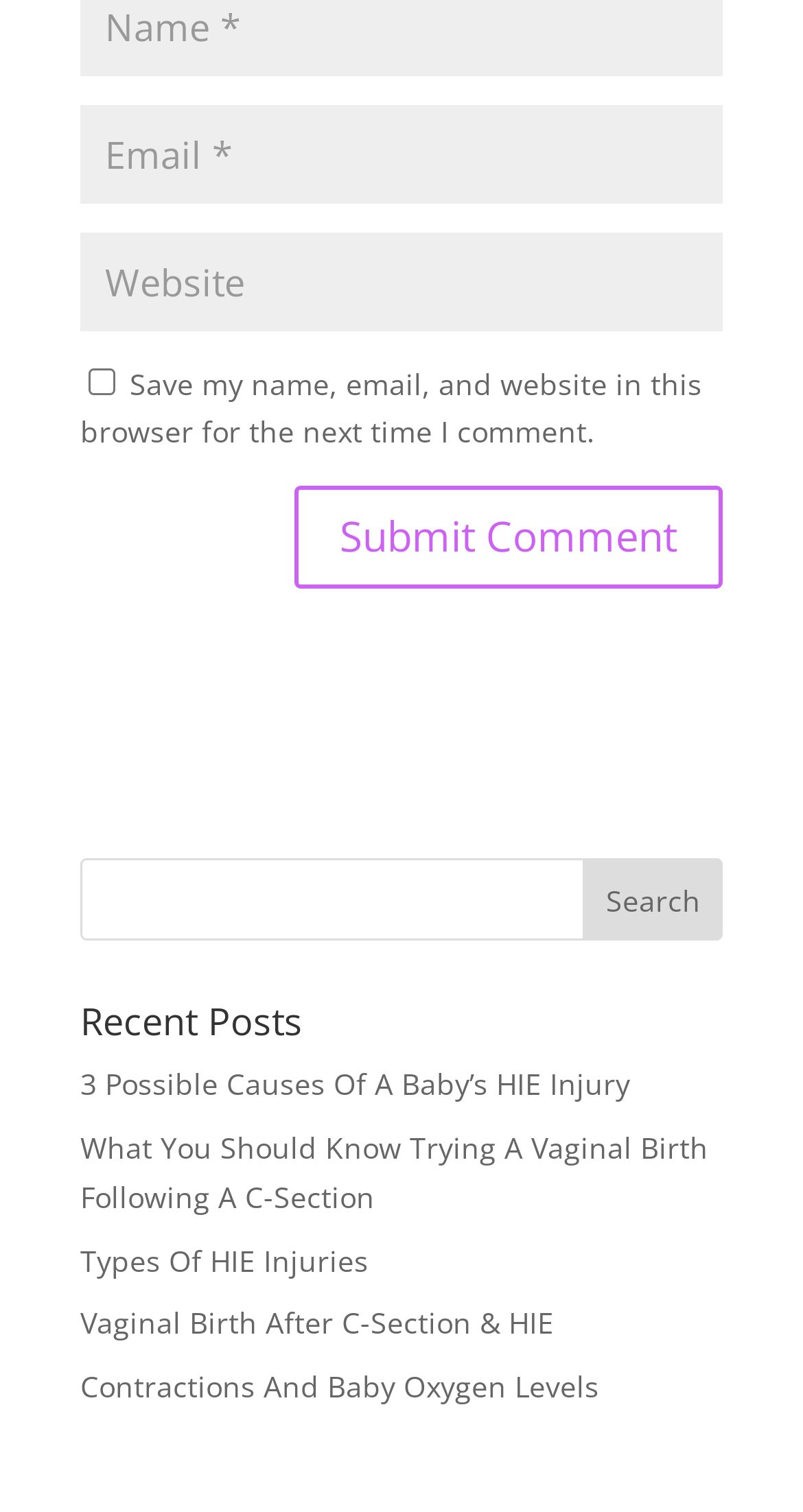Locate the UI element described by Contractions And Baby Oxygen Levels in the provided webpage screenshot. Return the bounding box coordinates in the format (top-left x, top-left y, bottom-right x, bottom-right y), ensuring all values are between 0 and 1.

[0.1, 0.904, 0.746, 0.93]